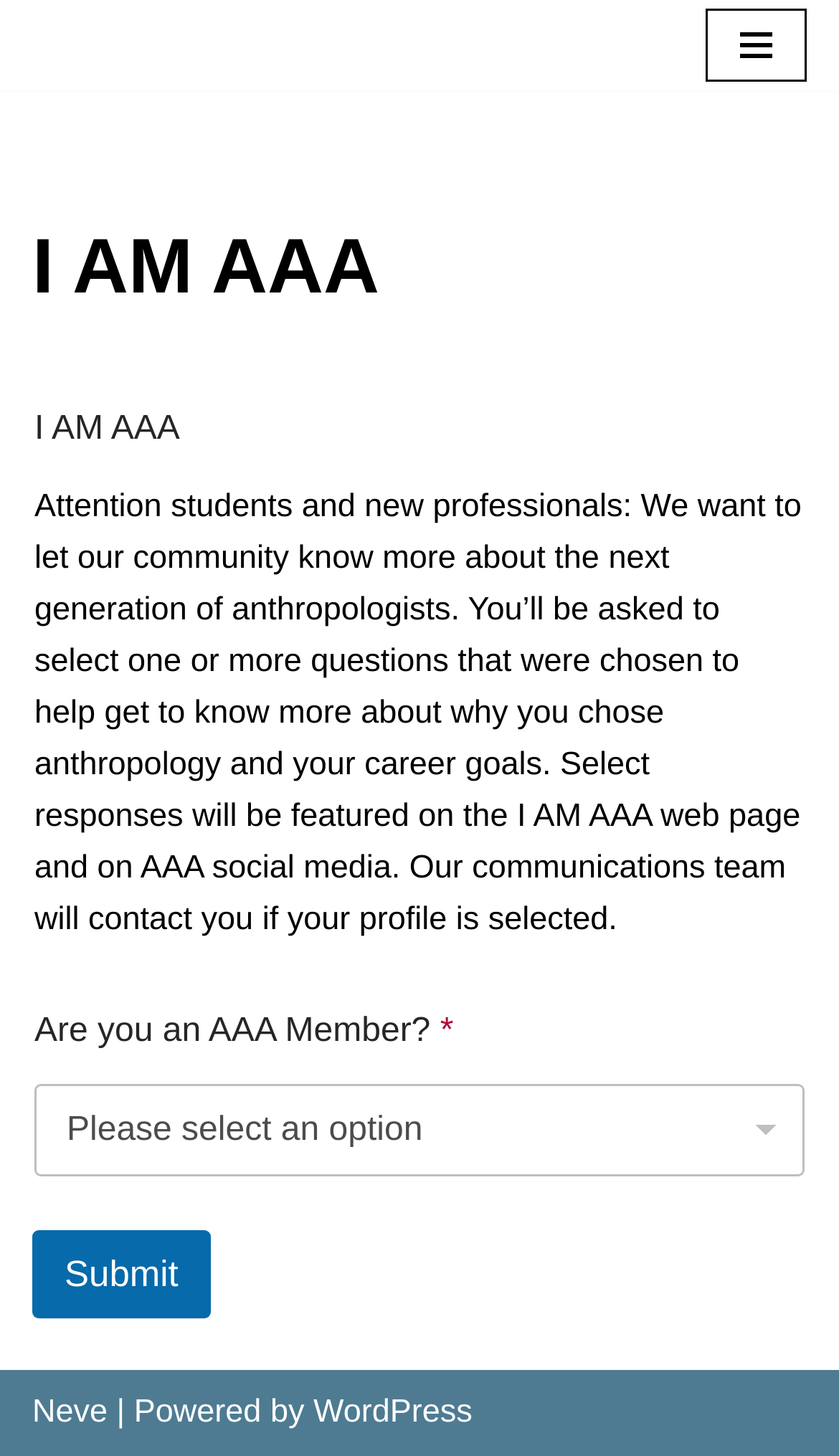Explain the webpage in detail.

The webpage is about the American Anthropological Association (AAA) and features a prominent heading "I AM AAA" at the top. Below the heading, there is a paragraph of text that explains the purpose of the webpage, which is to showcase the next generation of anthropologists. The text invites students and new professionals to share their stories and career goals, and selected responses will be featured on the webpage and AAA social media.

On the top-right corner, there is a navigation menu button that can be expanded to reveal more options. Above the main content area, there is a "Skip to content" link that allows users to bypass the navigation menu and go directly to the main content.

In the main content area, there is a question "Are you an AAA Member?" followed by a combobox that allows users to select their membership status. Below the combobox, there is a "Submit" button that users can click to submit their response.

At the bottom of the page, there are three links: "Neve", "Powered by", and "WordPress". The "Powered by" text is separated from the "WordPress" link by a vertical bar.